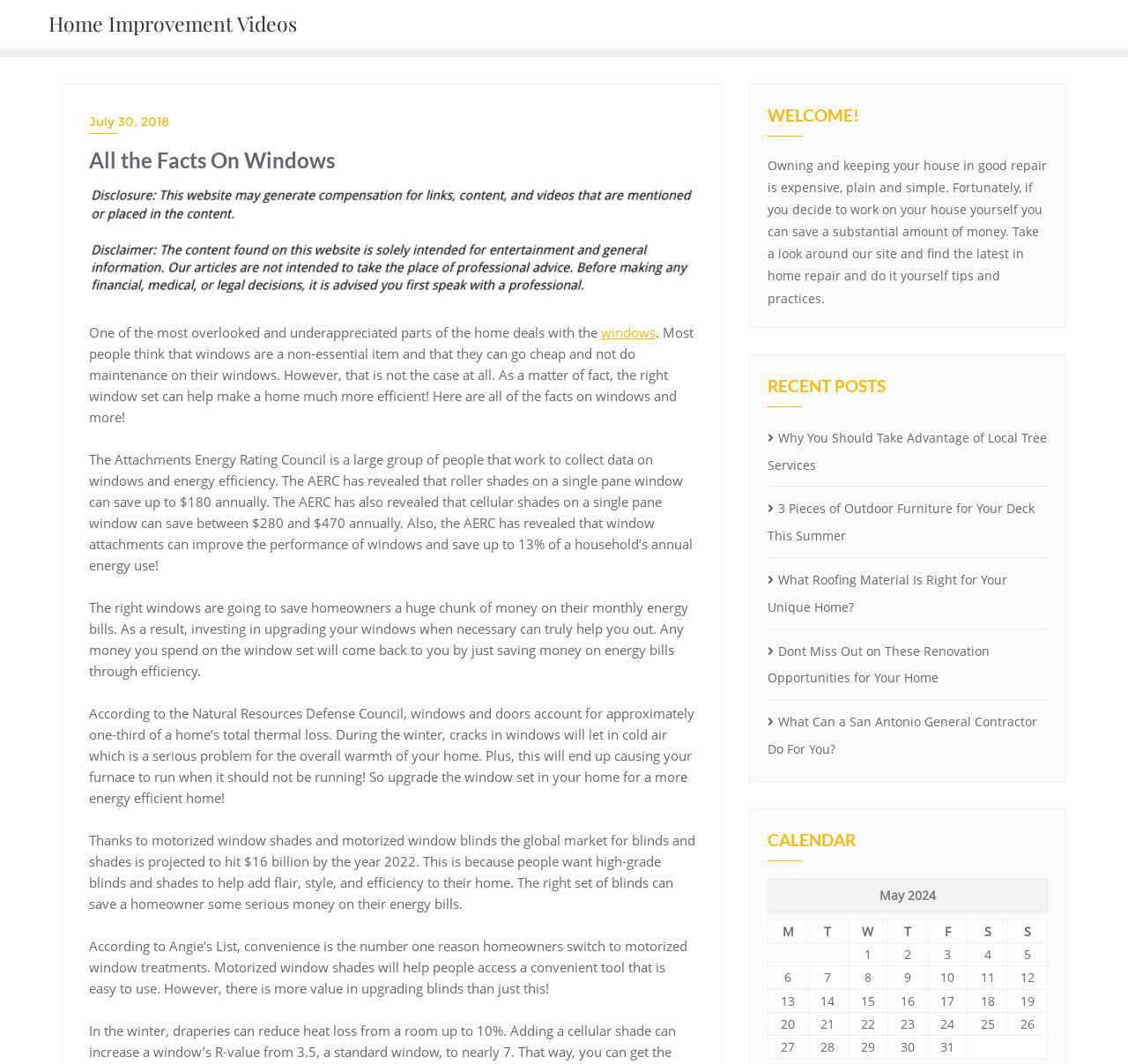What is the benefit of upgrading windows?
Based on the screenshot, provide your answer in one word or phrase.

Save money on energy bills